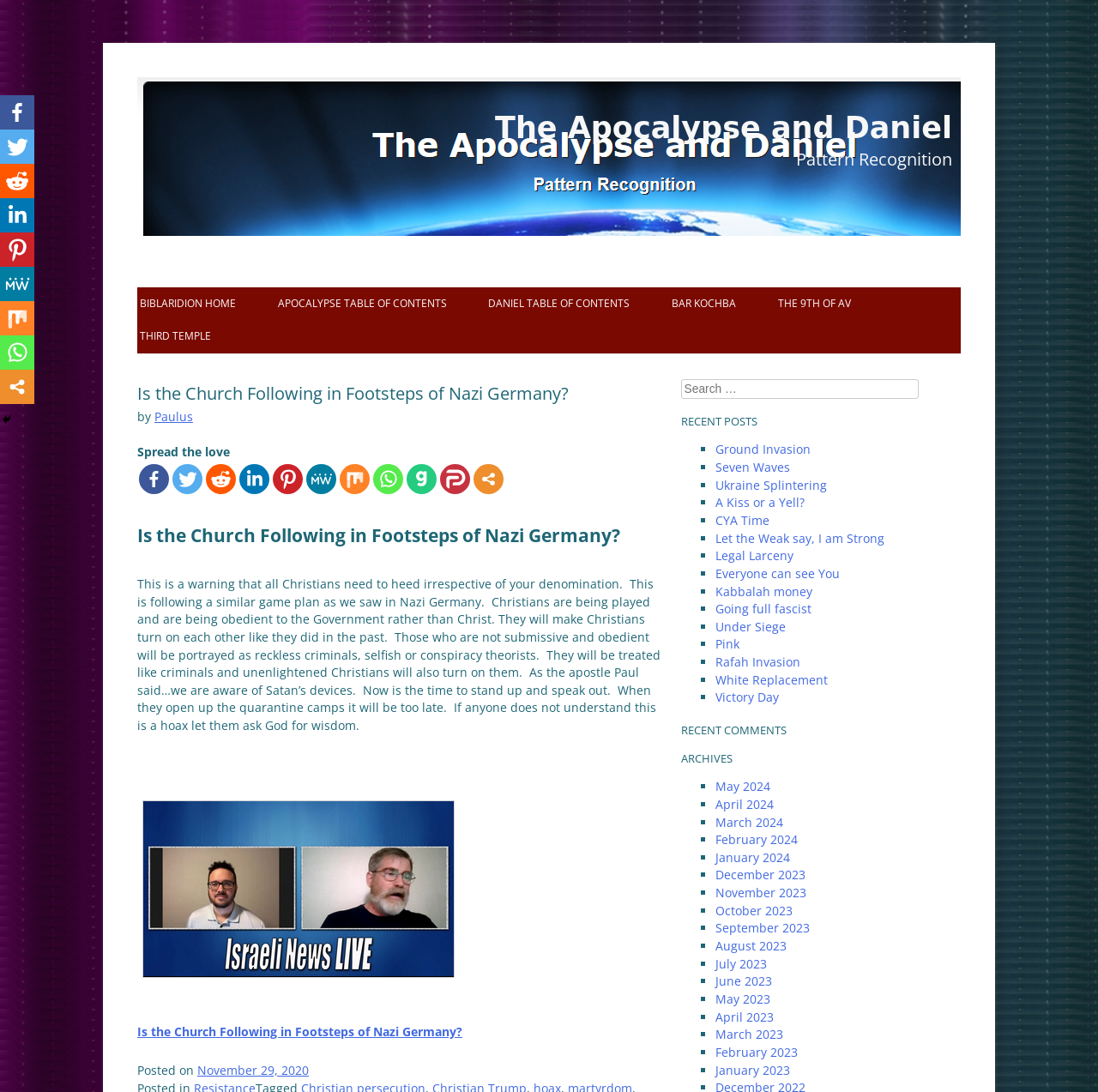Determine the bounding box of the UI element mentioned here: "Going full fascist". The coordinates must be in the format [left, top, right, bottom] with values ranging from 0 to 1.

[0.651, 0.55, 0.739, 0.565]